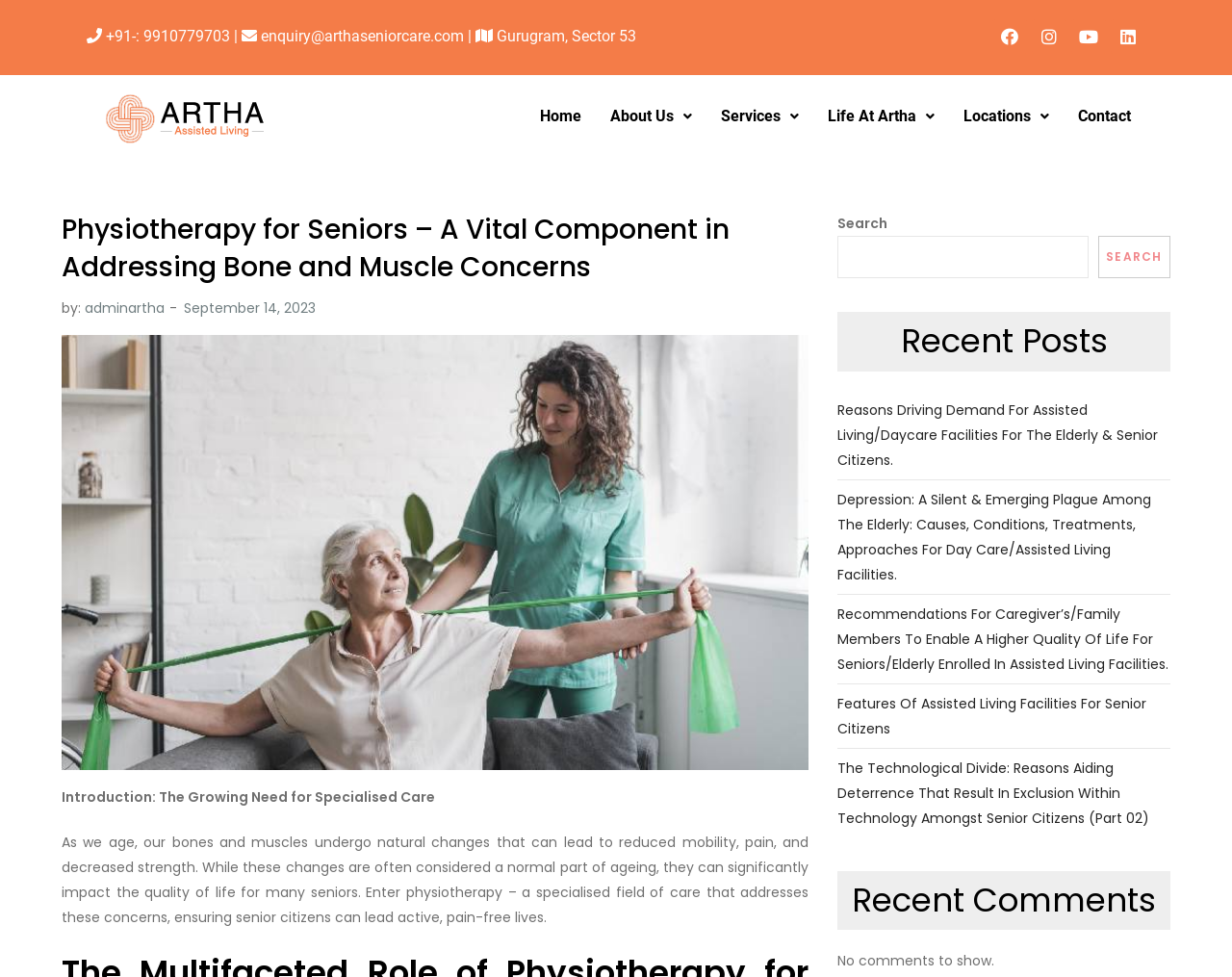Can you locate the main headline on this webpage and provide its text content?

Physiotherapy for Seniors – A Vital Component in Addressing Bone and Muscle Concerns